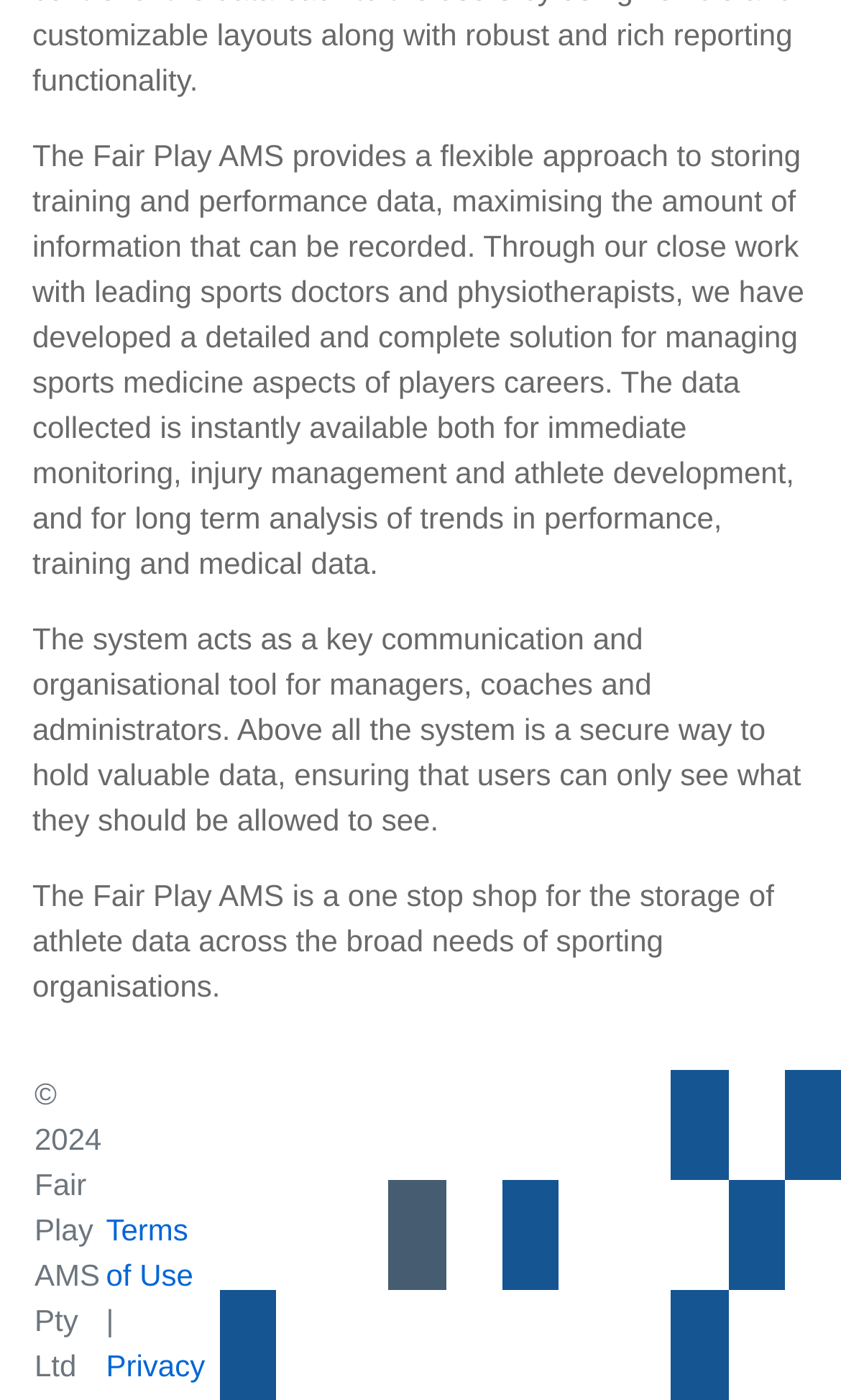Show the bounding box coordinates for the HTML element as described: "Terms of Use".

[0.126, 0.866, 0.23, 0.923]